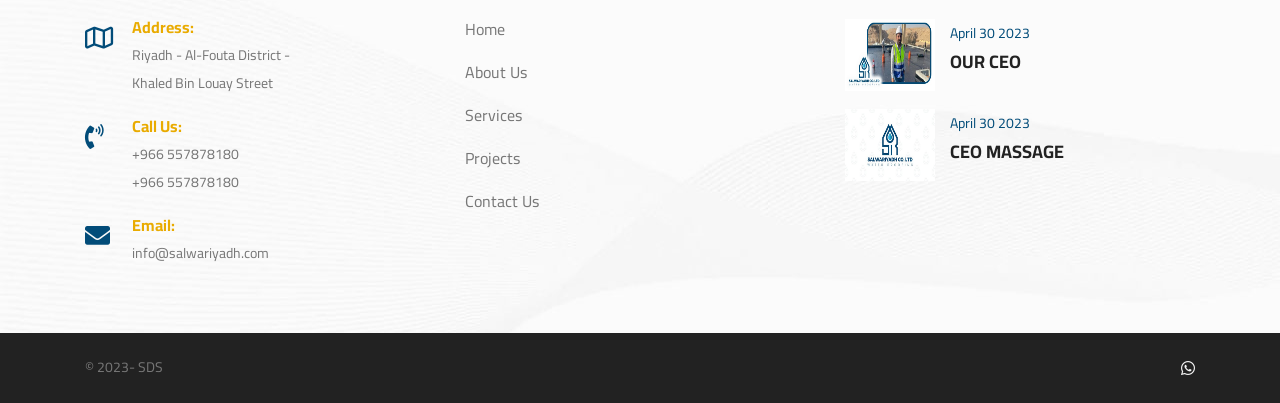By analyzing the image, answer the following question with a detailed response: What is the email address of the company?

I found the email address by looking at the static text element with the label 'Email:' and the corresponding text element that contains the email address.